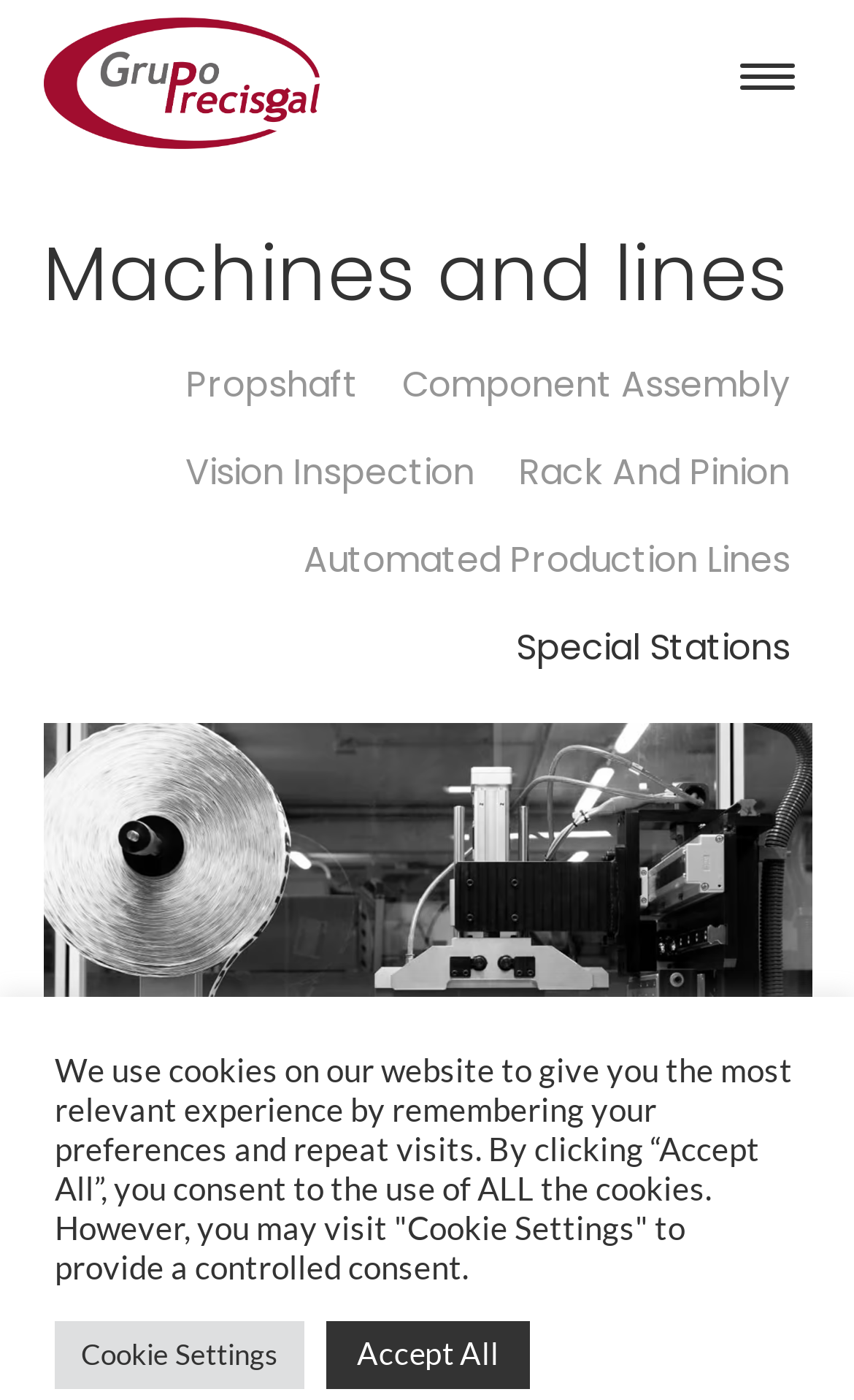Provide a brief response to the question below using a single word or phrase: 
What is the text above the image?

Machines and lines